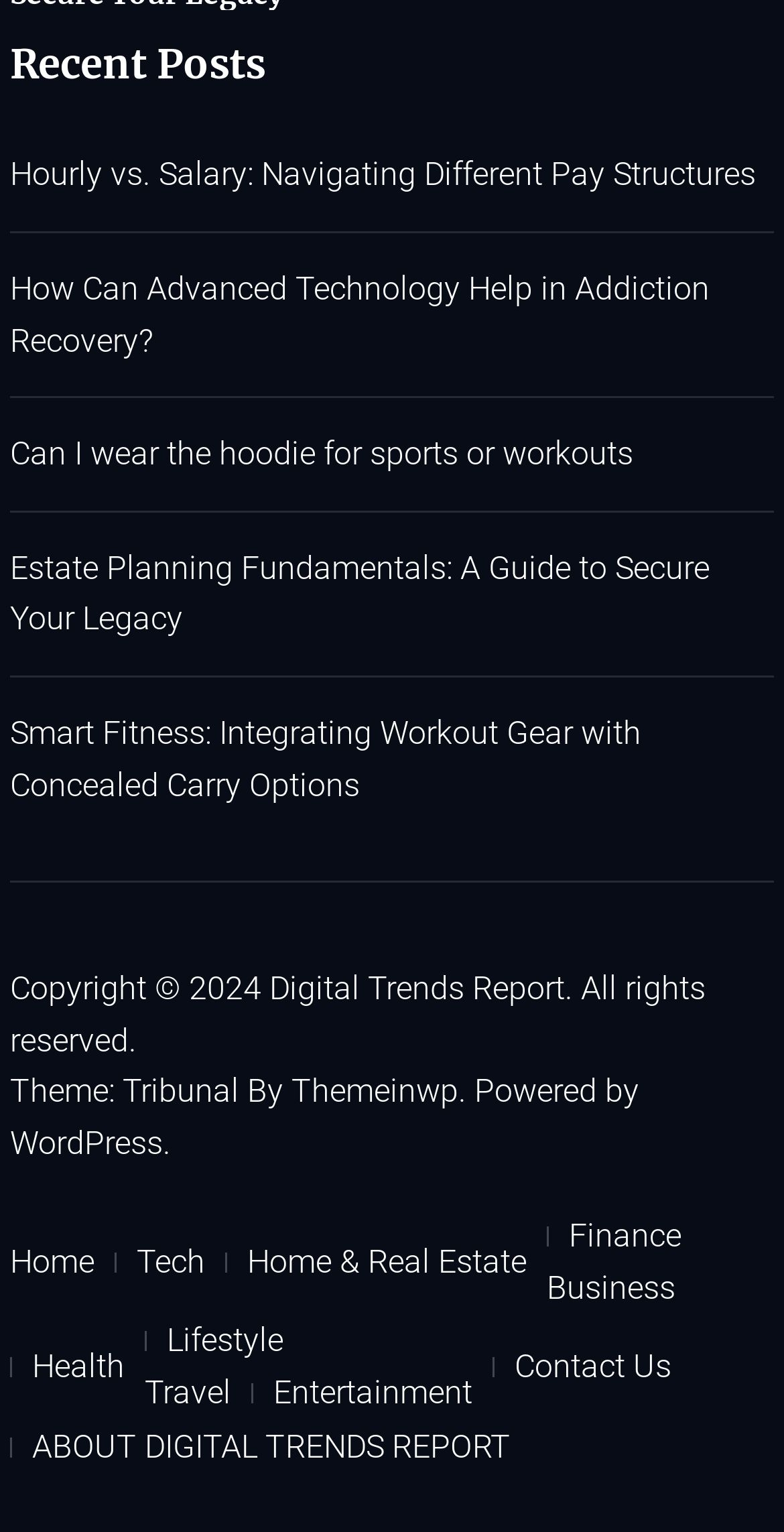Identify the coordinates of the bounding box for the element described below: "Health". Return the coordinates as four float numbers between 0 and 1: [left, top, right, bottom].

[0.013, 0.875, 0.185, 0.909]